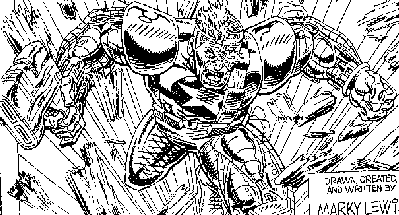Provide a comprehensive description of the image.

The image depicts a dynamic comic book illustration showcasing a powerful, muscular hero mid-action, characterized by a robust robotic design. The character is equipped with heavily armored mechanical arms and a striking facial expression that conveys determination and intensity. He appears to be bursting through a dramatic backdrop, filled with lines suggesting motion and impact, reflecting the classic comic art style. At the bottom right of the image, the text credits the creation of this character to "Marky Lewis," highlighting the illustrator's role in bringing this vivid scene to life. The overall composition evokes a sense of energy and excitement typical of superhero narratives.